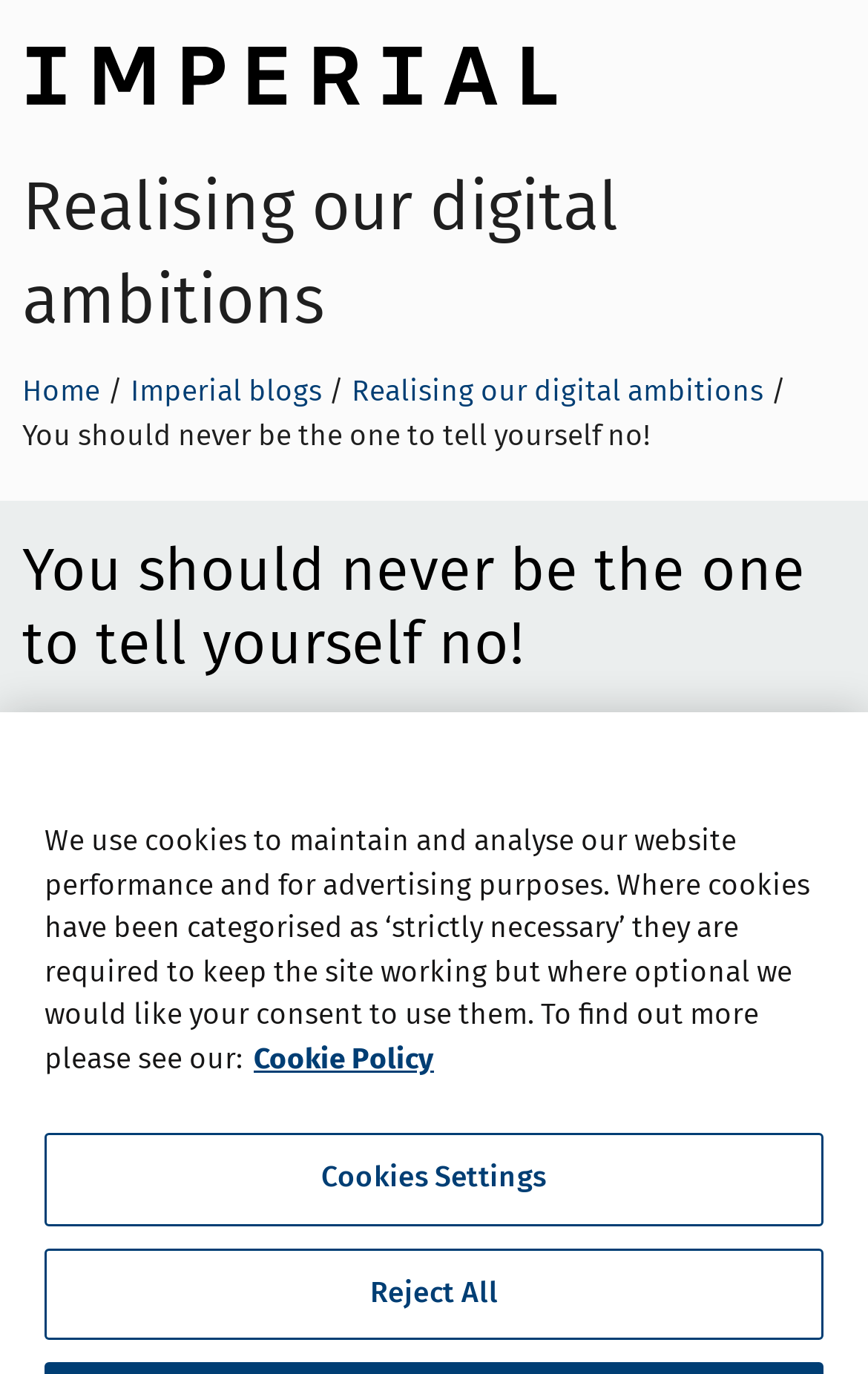What is the name of the college mentioned?
Answer briefly with a single word or phrase based on the image.

Imperial College London